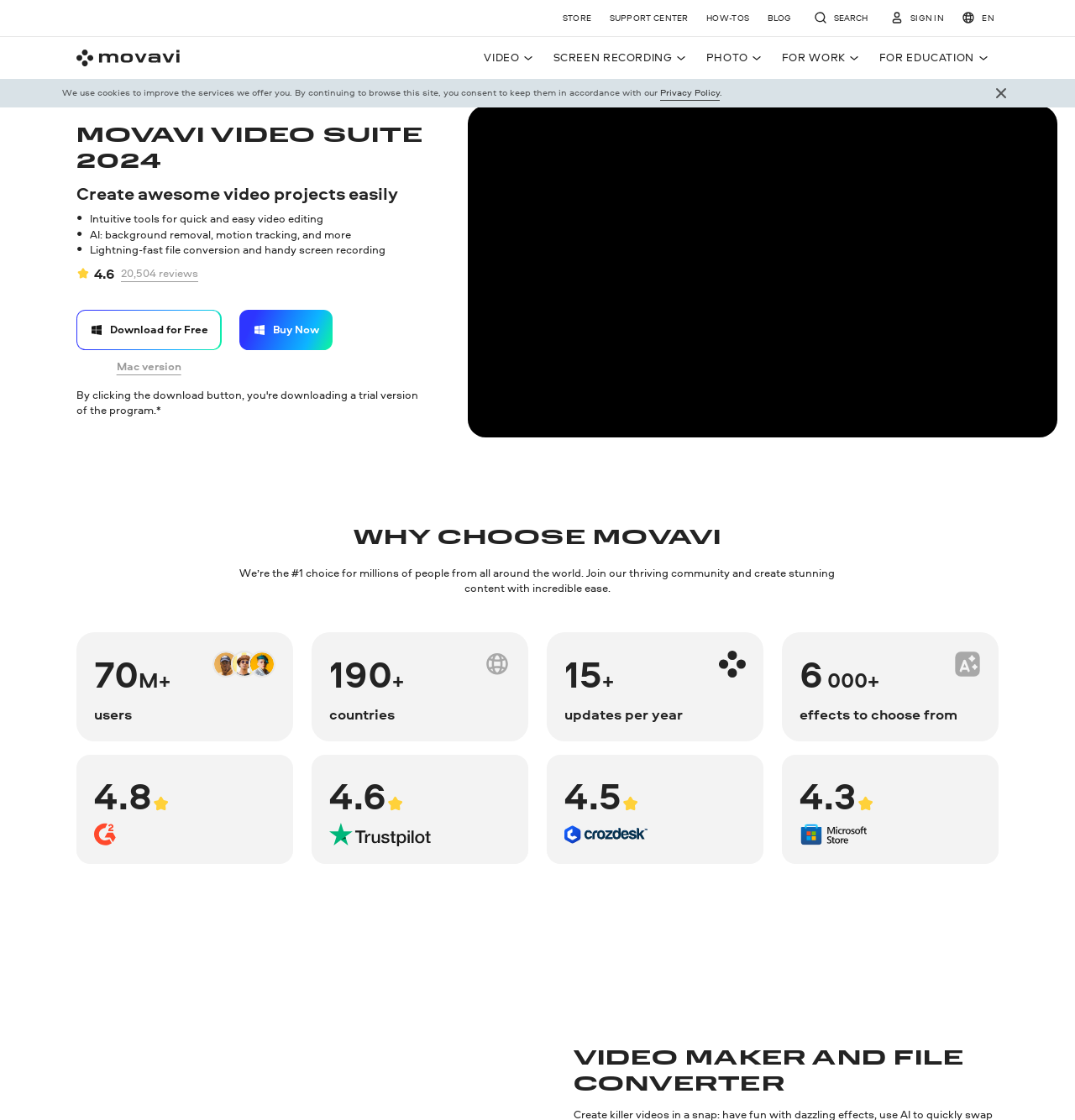What is the purpose of the 'Search link' button?
Please provide a single word or phrase answer based on the image.

To search